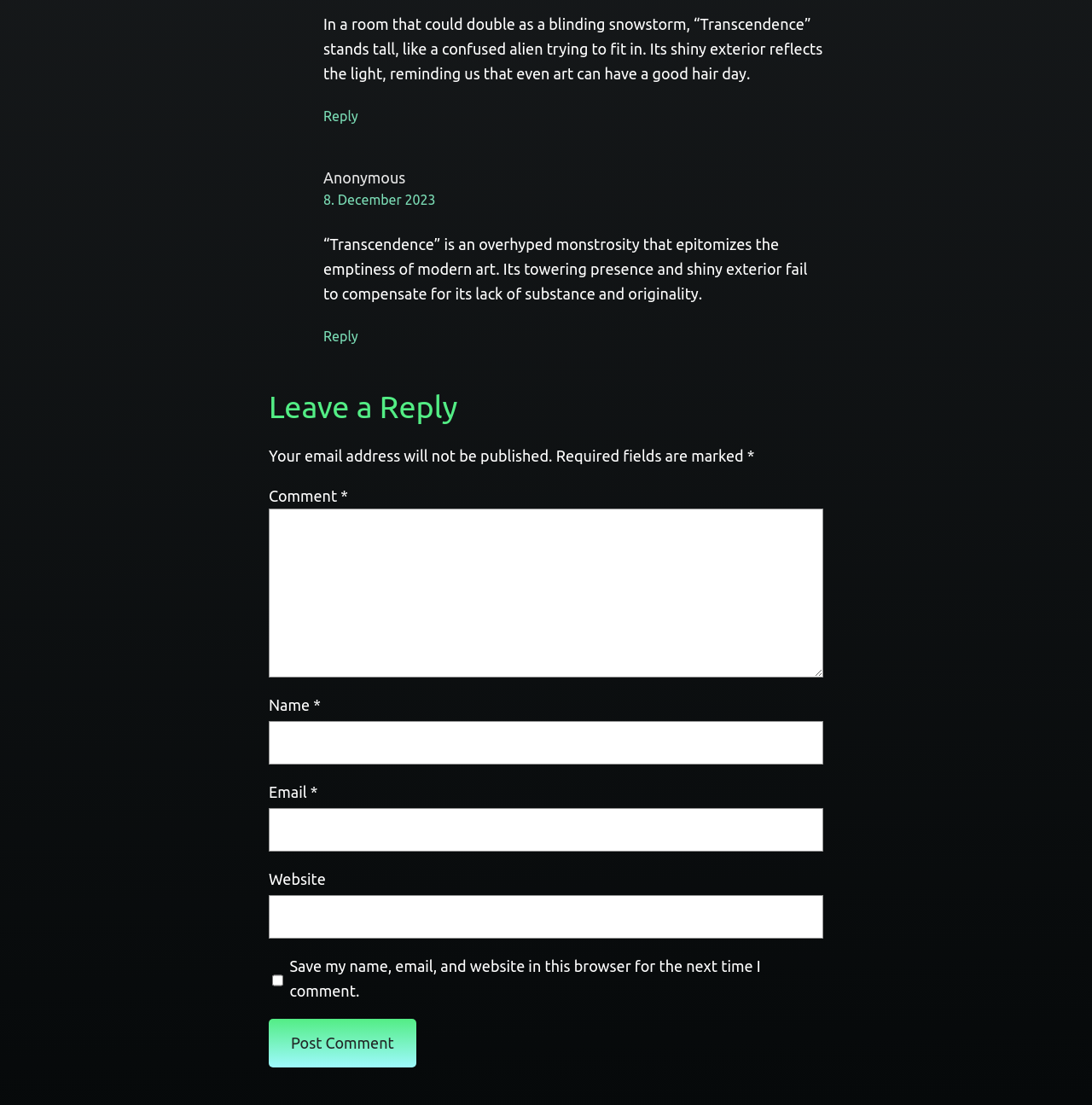Can you give a comprehensive explanation to the question given the content of the image?
What is the topic of the discussion?

The topic of the discussion is 'Transcendence' which is mentioned in the first sentence of the text 'In a room that could double as a blinding snowstorm, “Transcendence” stands tall, like a confused alien trying to fit in.'